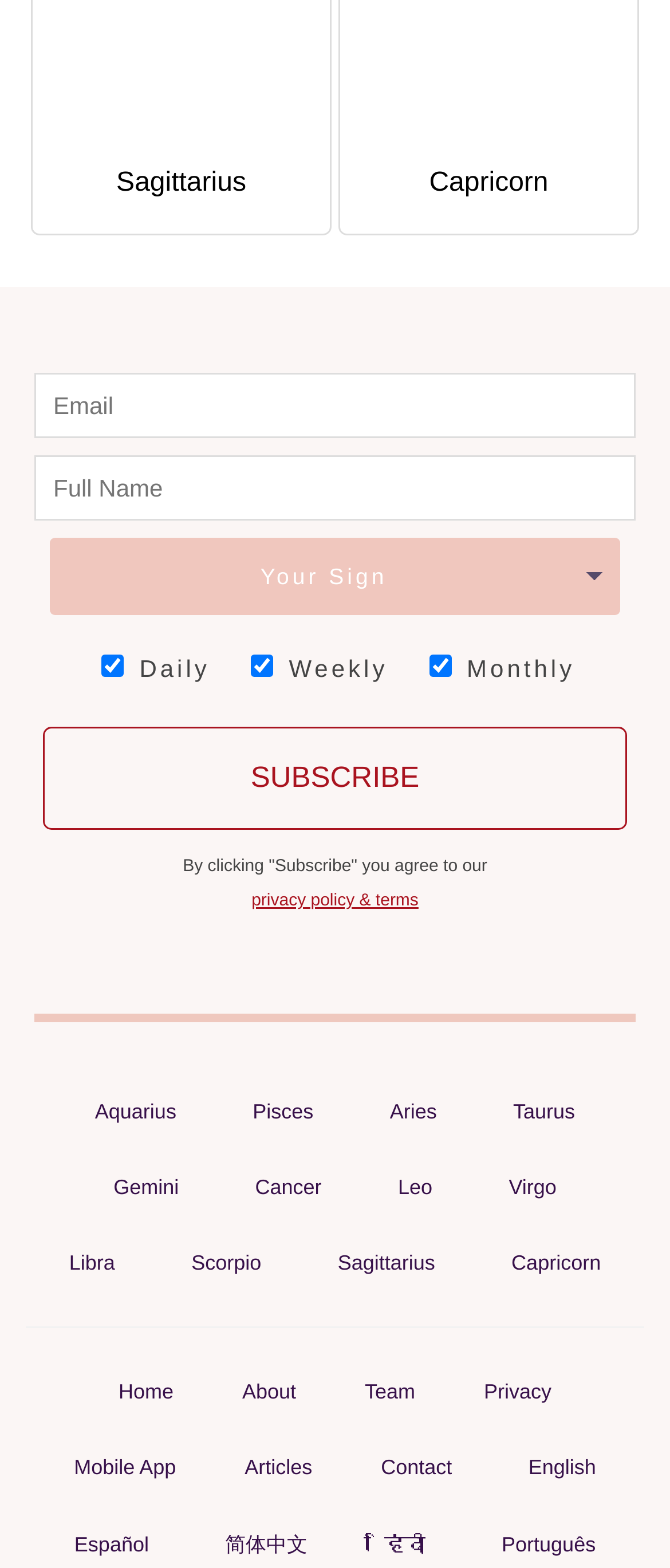What is the default frequency of subscription?
Please provide a comprehensive answer based on the details in the screenshot.

The checkboxes for daily, weekly, and monthly subscriptions are all checked by default, suggesting that the default frequency of subscription is all three options.